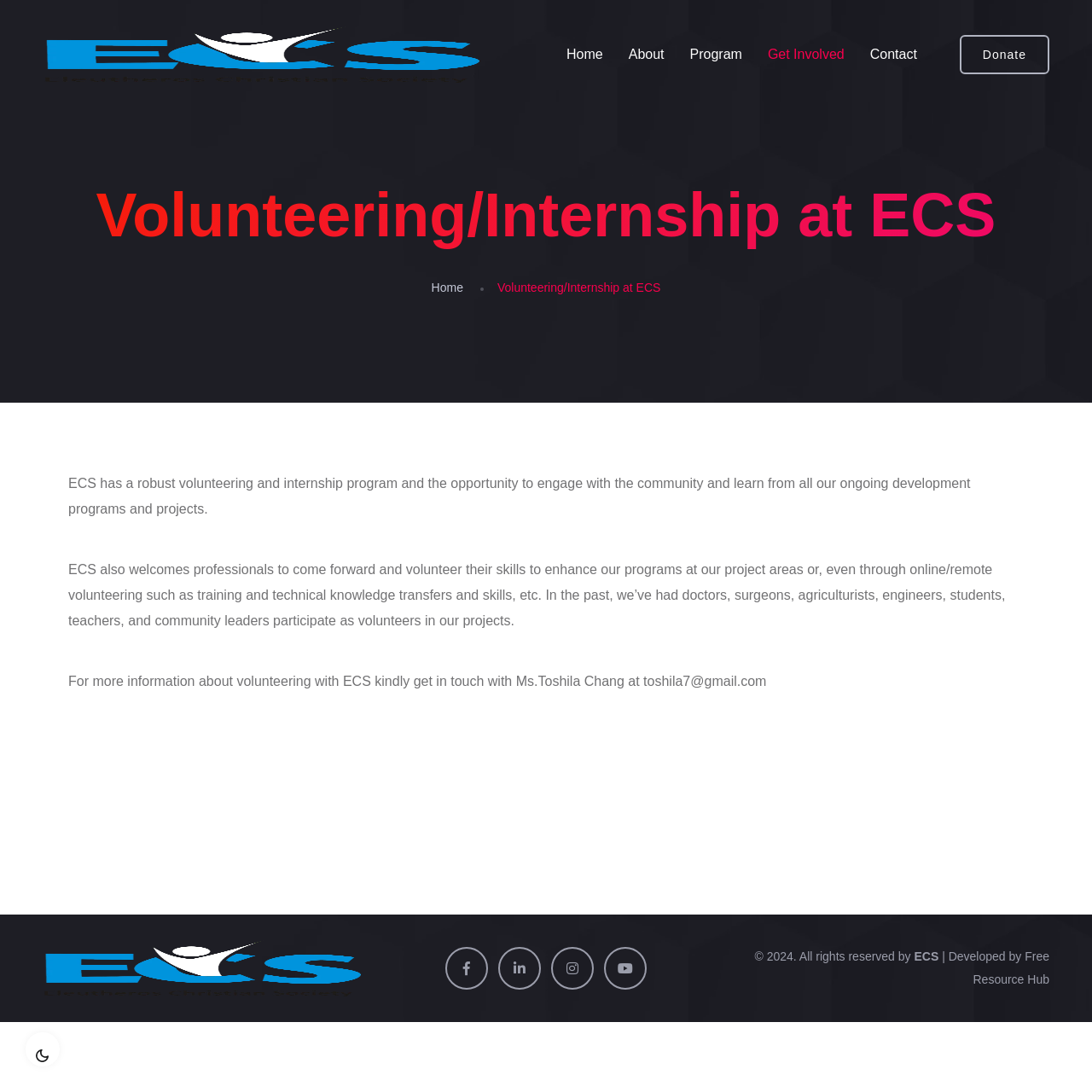What is the name of the organization?
Using the image, answer in one word or phrase.

ECS